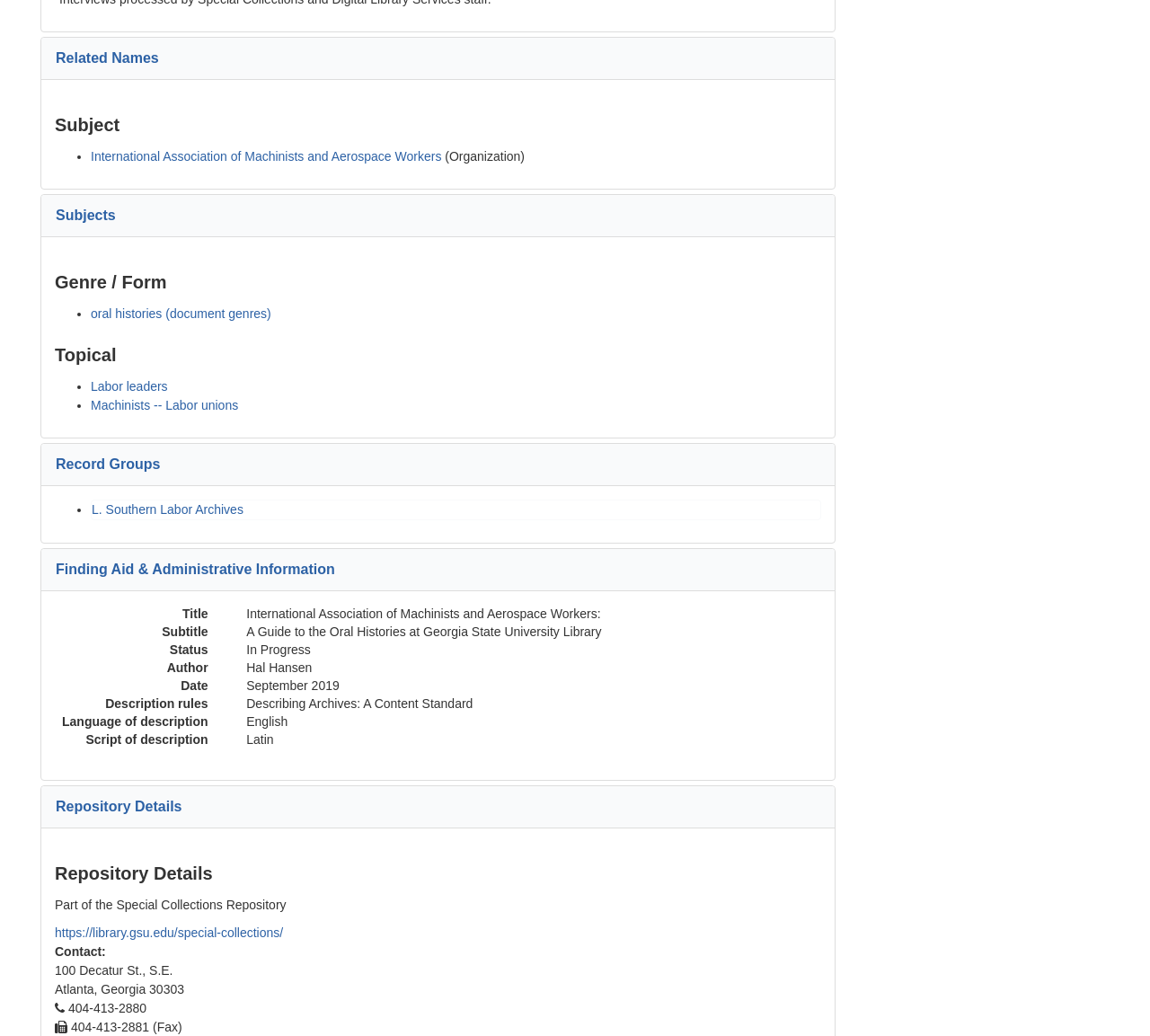What is the name of the organization?
Using the image, elaborate on the answer with as much detail as possible.

I found the answer by looking at the 'Related Names' section, where it lists 'International Association of Machinists and Aerospace Workers' as an organization.